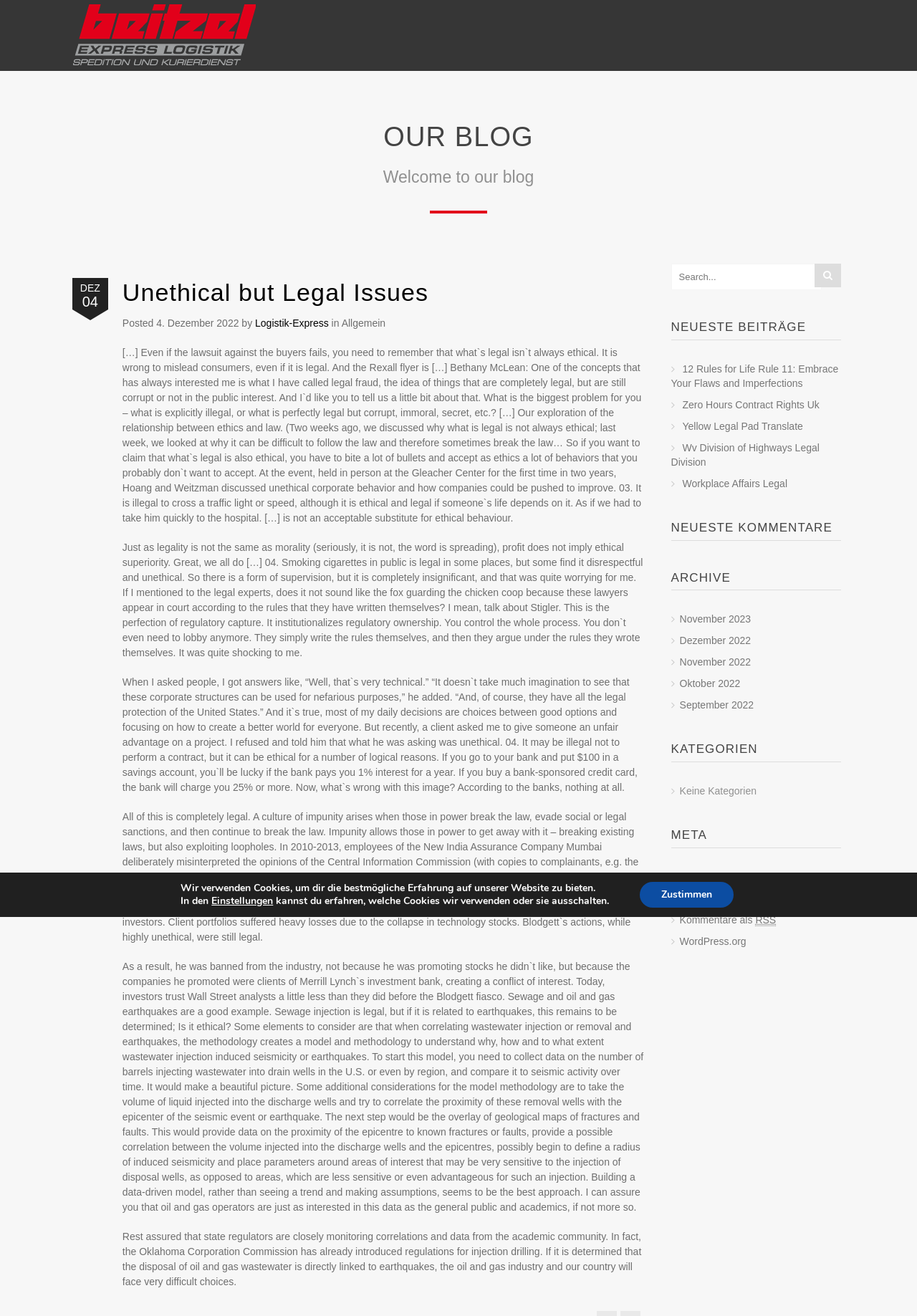Detail the webpage's structure and highlights in your description.

This webpage appears to be a blog or news website focused on logistics and law, specifically discussing the relationship between ethics and law. At the top of the page, there is a heading "OUR BLOG" and a link to "Horizon" with an accompanying image. Below this, there is a blog post titled "Unethical but Legal Issues" with a date and author information. The post discusses the concept of legal fraud and the differences between legality and morality.

To the right of the blog post, there is a search bar with a magnifying glass icon and a list of recent posts, including "12 Rules for Life Rule 11: Embrace Your Flaws and Imperfections", "Zero Hours Contract Rights Uk", and others. Below this list, there are headings for "NEUESTE KOMMENTARE" (Recent Comments), "ARCHIVE", and "KATEGORIEN" (Categories), each with links to related pages.

At the bottom of the page, there is a GDPR cookie banner with a message about using cookies to provide the best experience on the website. The banner includes a link to settings and a button to agree to the use of cookies.

Overall, the webpage has a clean and organized layout, with a focus on presenting blog posts and related information in a clear and easy-to-read format.